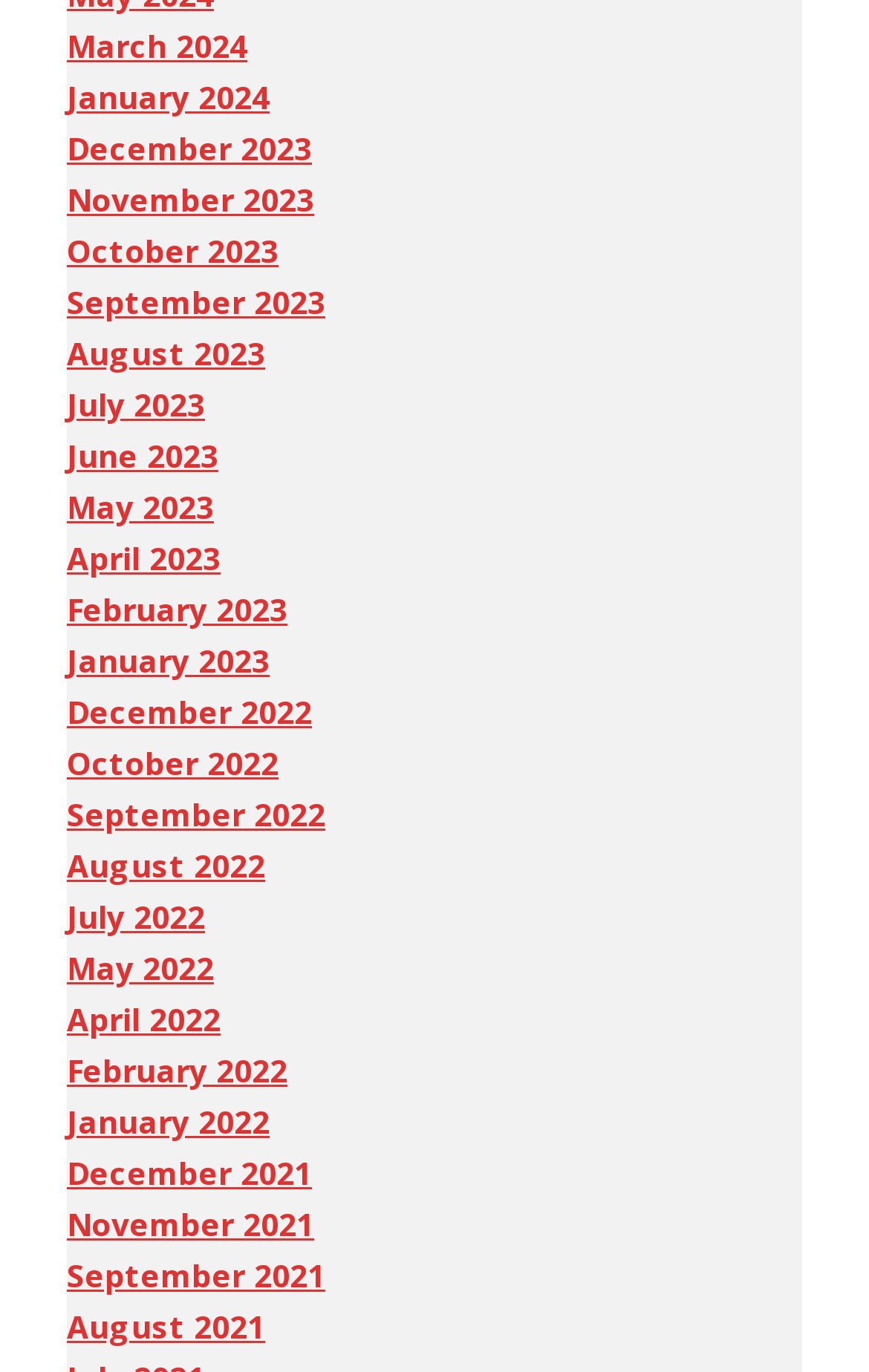What is the common format of the link text? Observe the screenshot and provide a one-word or short phrase answer.

Month Year